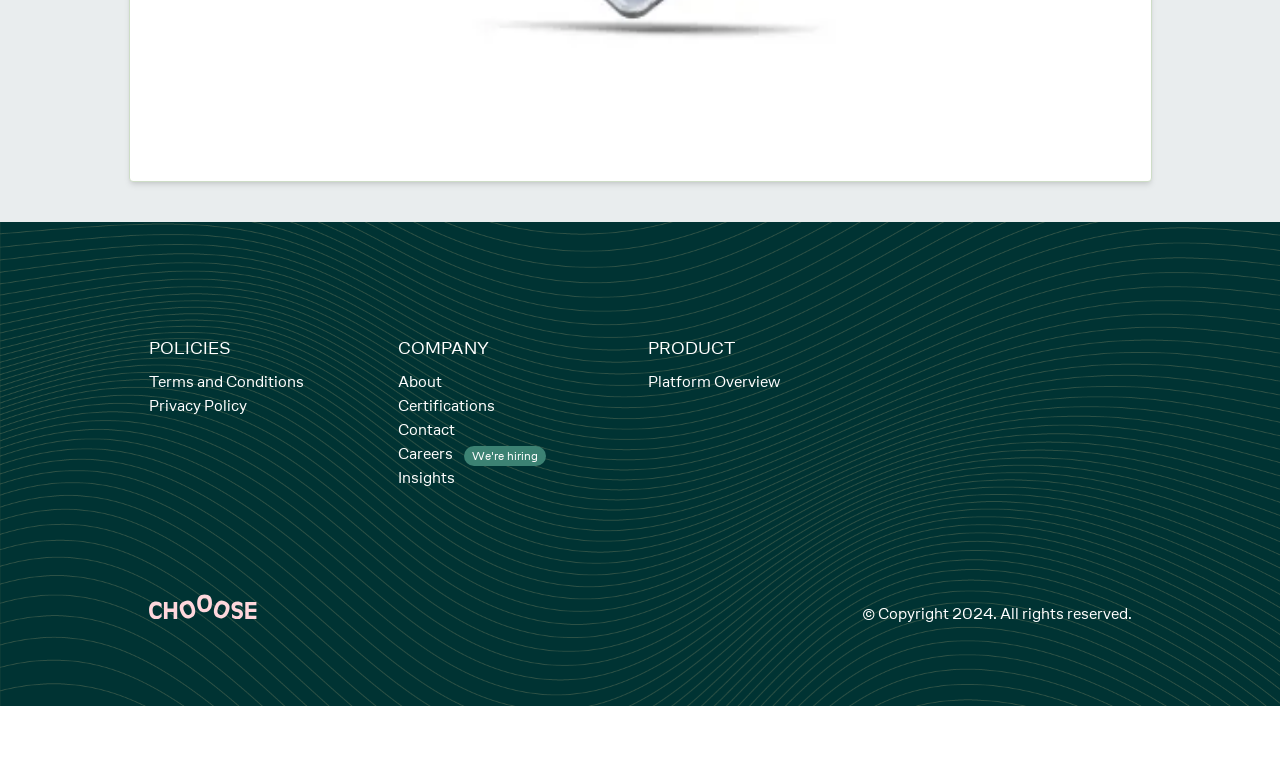How many sections are there in the webpage? Analyze the screenshot and reply with just one word or a short phrase.

3